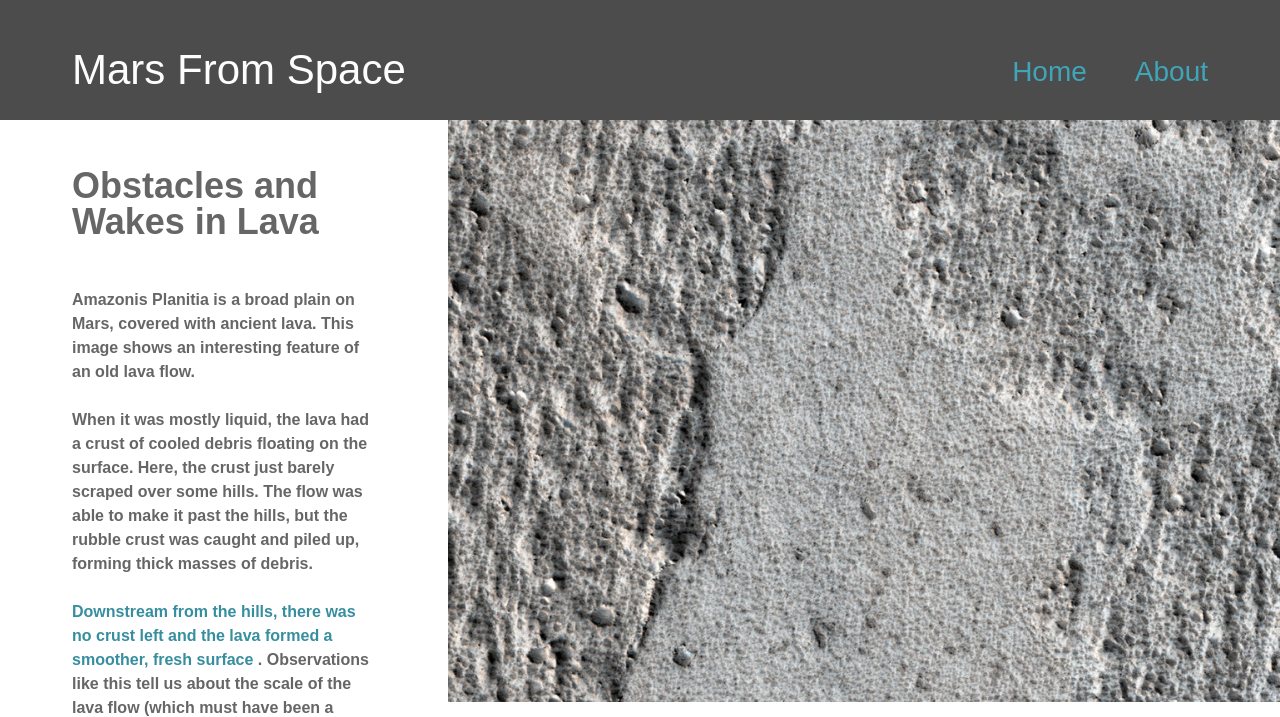Describe all significant elements and features of the webpage.

The webpage is about "Obstacles and Wakes in Lava" on Mars, as indicated by the title "Mars From Space" at the top left corner of the page. Below the title, there is a heading "Obstacles and Wakes in Lava" situated at the top left section of the page.

The page has a brief introduction to Amazonis Planitia, a broad plain on Mars covered with ancient lava, located at the top middle section of the page. This introduction is followed by a detailed description of an old lava flow, where the lava had a crust of cooled debris floating on the surface. This text is positioned at the middle left section of the page.

Further down, there is another paragraph explaining how the lava flow formed a smoother, fresh surface downstream from the hills, situated at the bottom left section of the page. To the right of this text, there is an image, which takes up the majority of the right side of the page.

At the top right corner of the page, there are three links: "Home", "About", and another link with no text. These links are aligned horizontally and are relatively small in size compared to the rest of the content on the page.